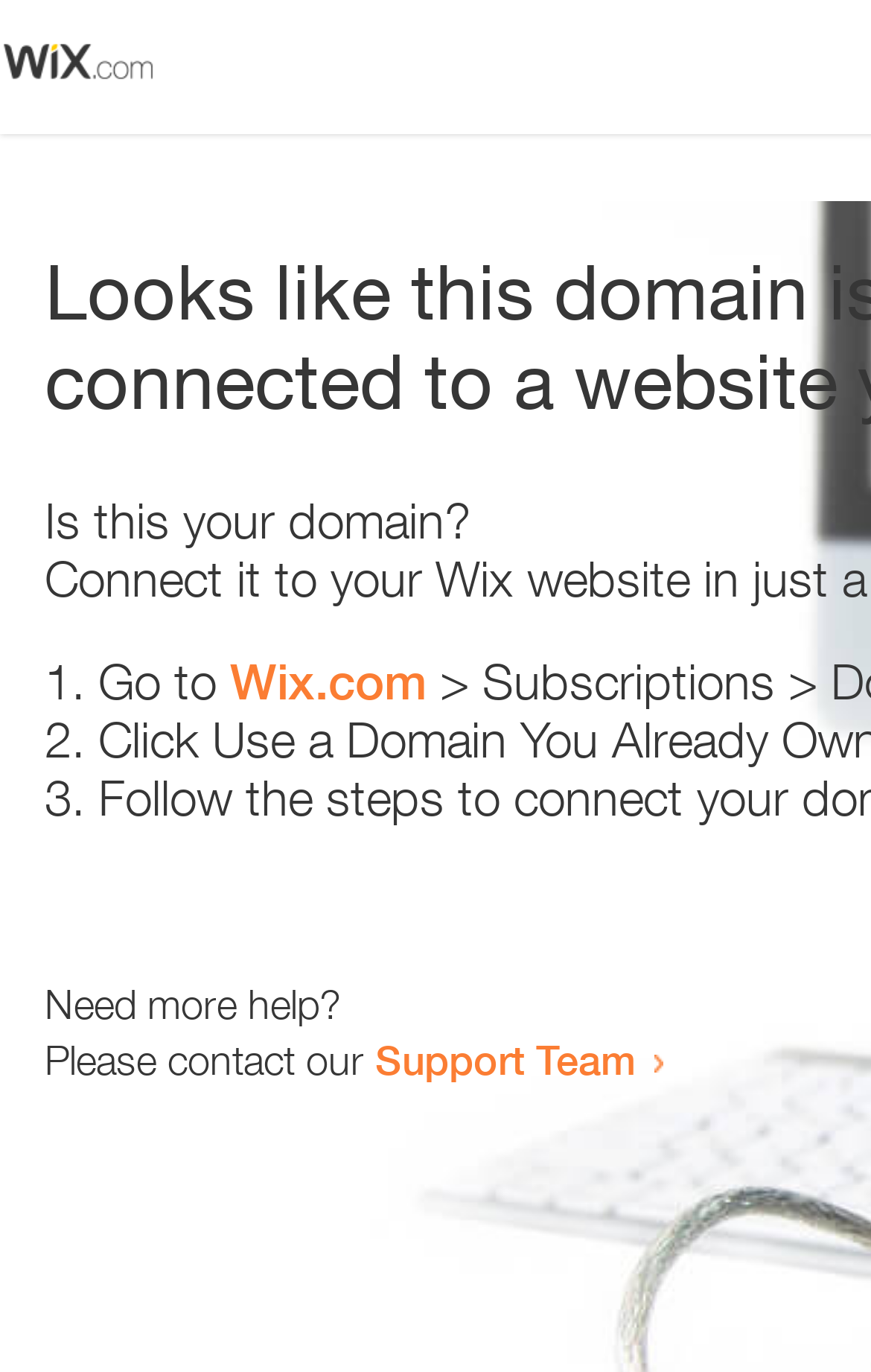Bounding box coordinates are specified in the format (top-left x, top-left y, bottom-right x, bottom-right y). All values are floating point numbers bounded between 0 and 1. Please provide the bounding box coordinate of the region this sentence describes: Wix.com

[0.264, 0.476, 0.49, 0.518]